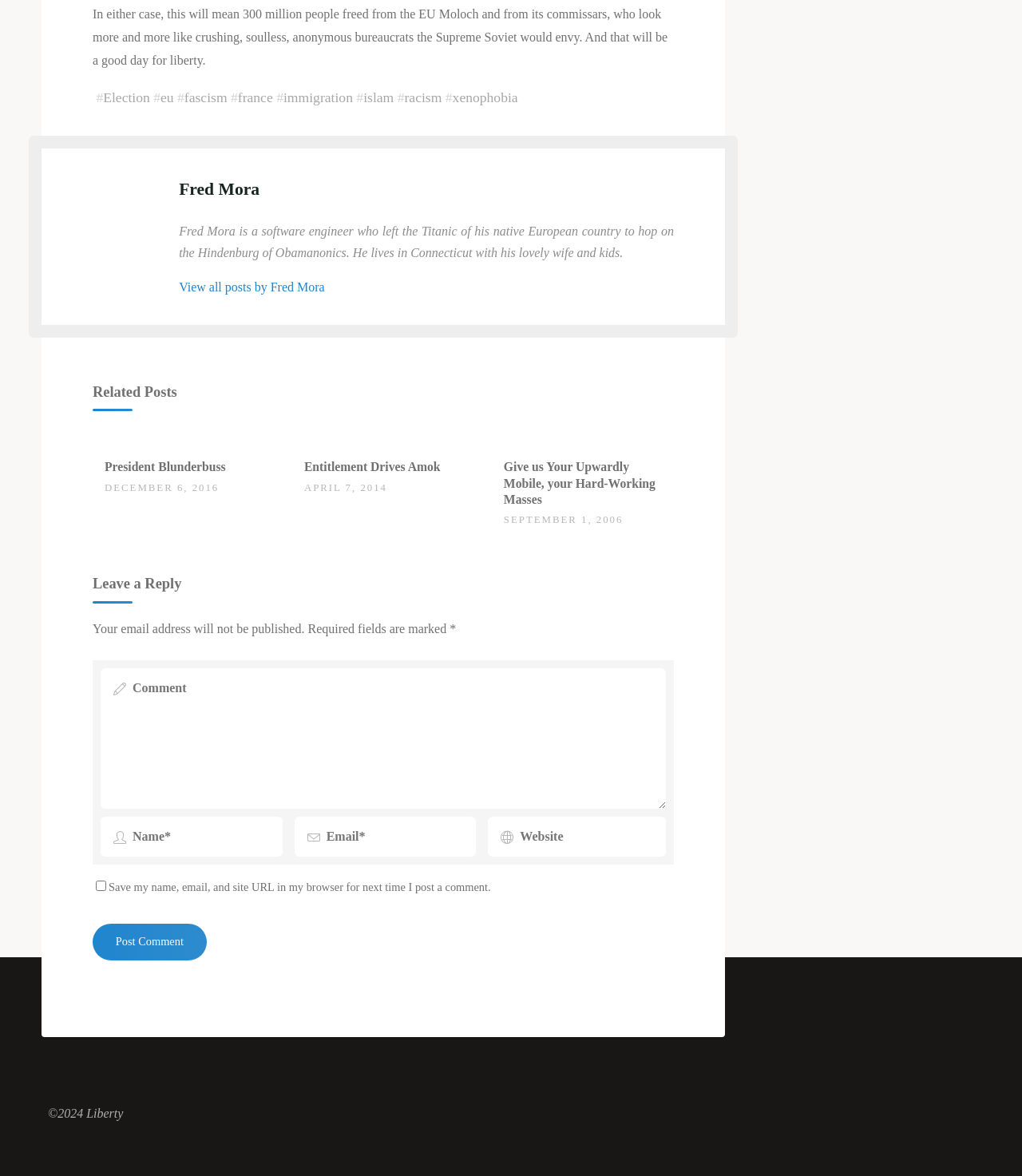Find and specify the bounding box coordinates that correspond to the clickable region for the instruction: "Click the 'Election' link".

[0.101, 0.076, 0.147, 0.089]